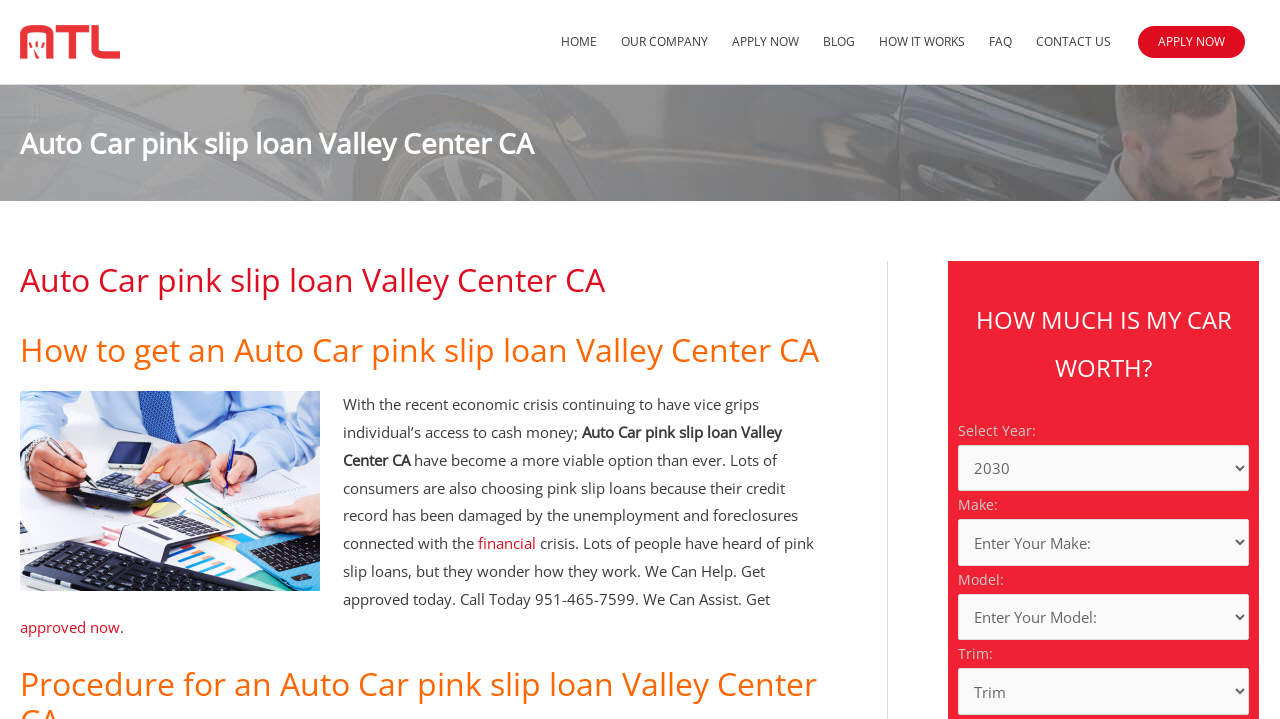What is the purpose of the 'Select Year', 'Make', 'Model', and 'Trim' dropdown menus?
Look at the screenshot and respond with one word or a short phrase.

To determine car worth